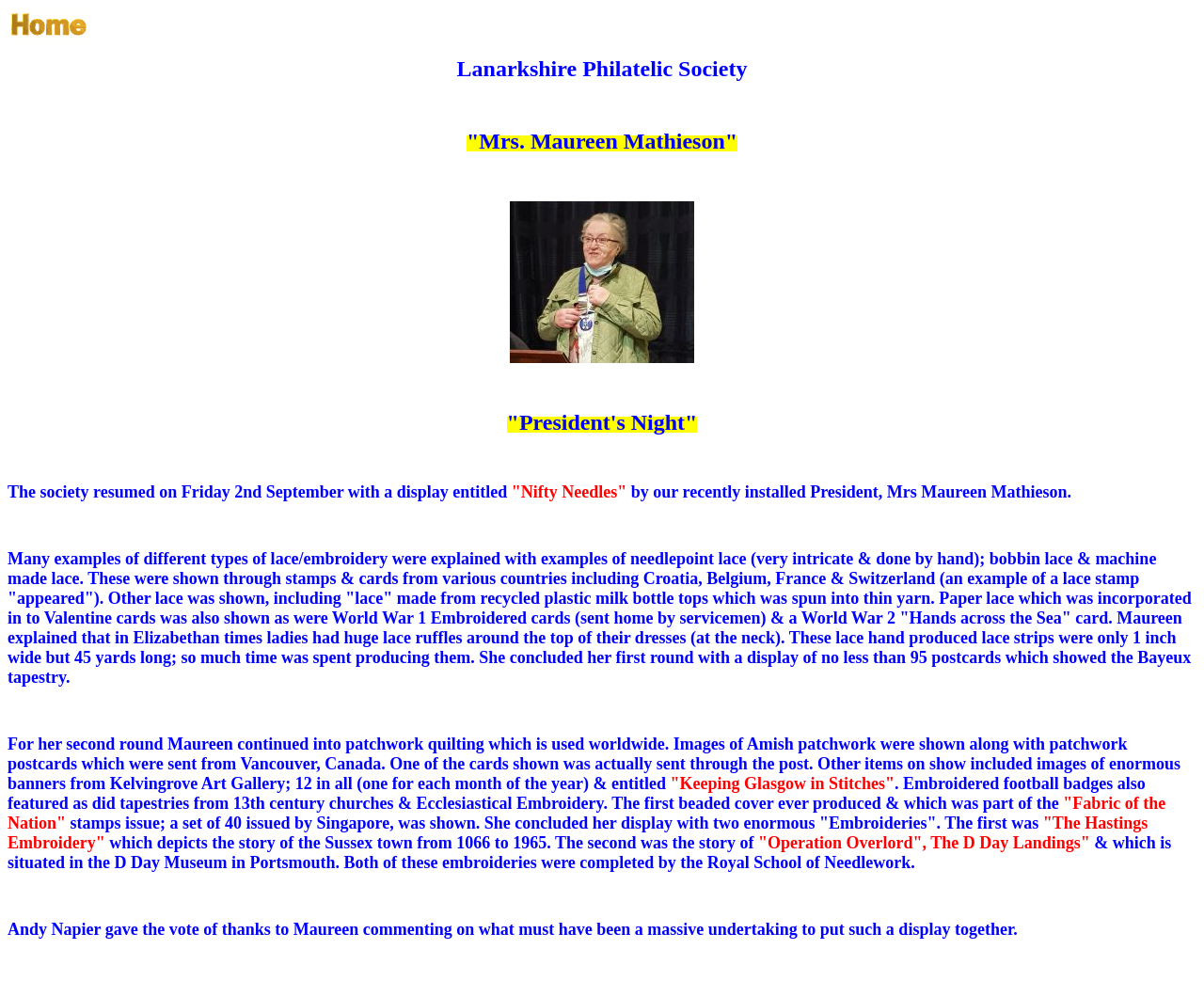Write an exhaustive caption that covers the webpage's main aspects.

The webpage is about the Lanarkshire Philatelic Society, specifically a meeting where the President, Mrs. Maureen Mathieson, gave a display entitled "President's Night". 

At the top left of the page, there is a link and an image. Below them, there is a title "Mrs. Maureen Mathieson" followed by an image. 

The main content of the page is a descriptive text about the President's display, which is divided into two rounds. The first round is about lace and embroidery, where Mrs. Mathieson showed various examples of different types of lace and embroidery from around the world, including Croatia, Belgium, France, and Switzerland. She also explained the history of lace and embroidery, including how it was used in Elizabethan times.

The second round is about patchwork quilting, where Mrs. Mathieson showed images of Amish patchwork, patchwork postcards, and enormous banners from Kelvingrove Art Gallery. She also displayed embroidered football badges, tapestries from 13th-century churches, and Ecclesiastical Embroidery.

The display concluded with two enormous embroideries, "The Hastings Embroidery" and "Operation Overlord, The D Day Landings", both completed by the Royal School of Needlework.

At the bottom of the page, there is a text about Andy Napier giving a vote of thanks to Maureen for her display.